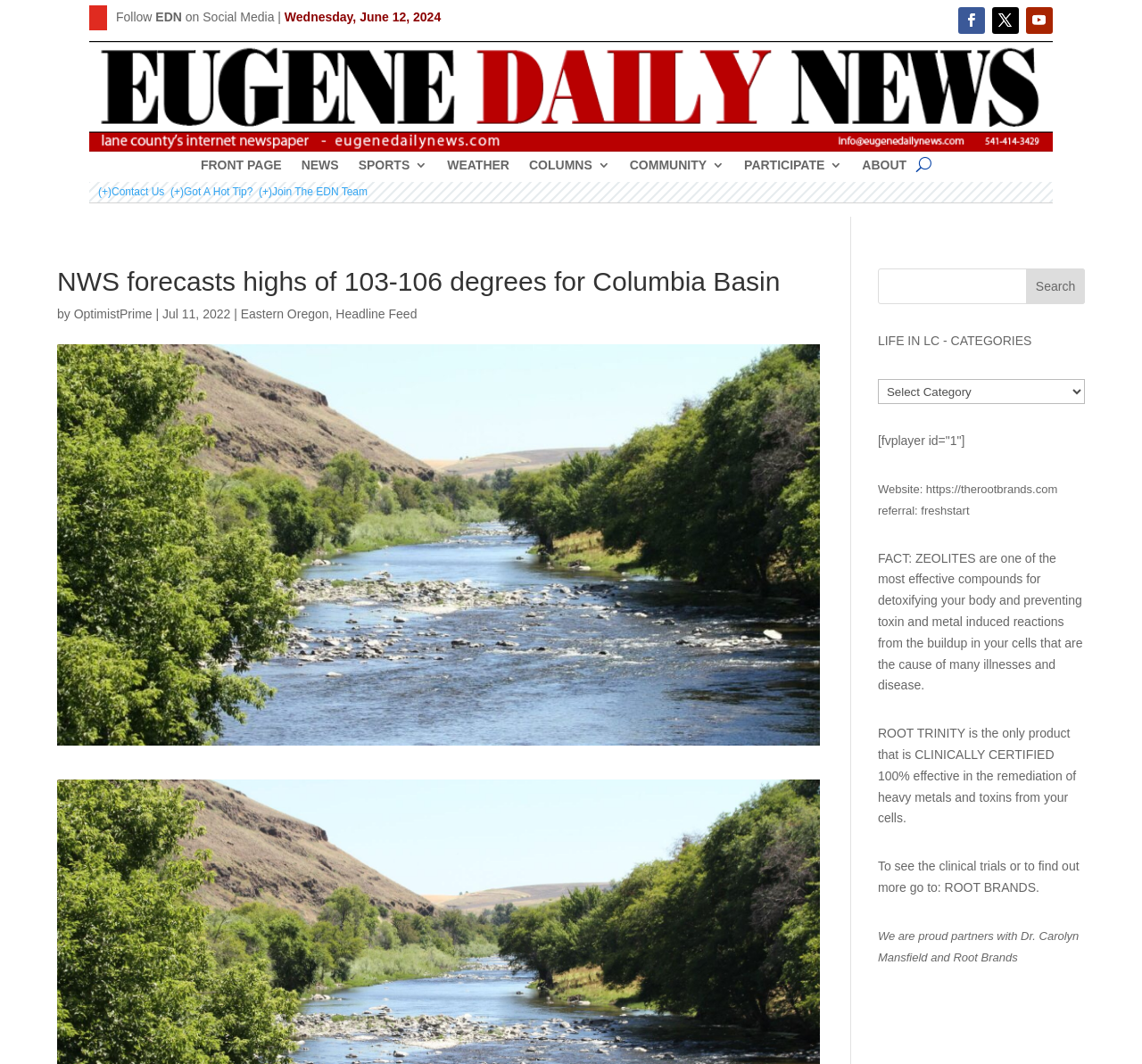Locate the bounding box coordinates of the clickable region to complete the following instruction: "Click on the 'WEATHER' link."

[0.392, 0.149, 0.446, 0.167]